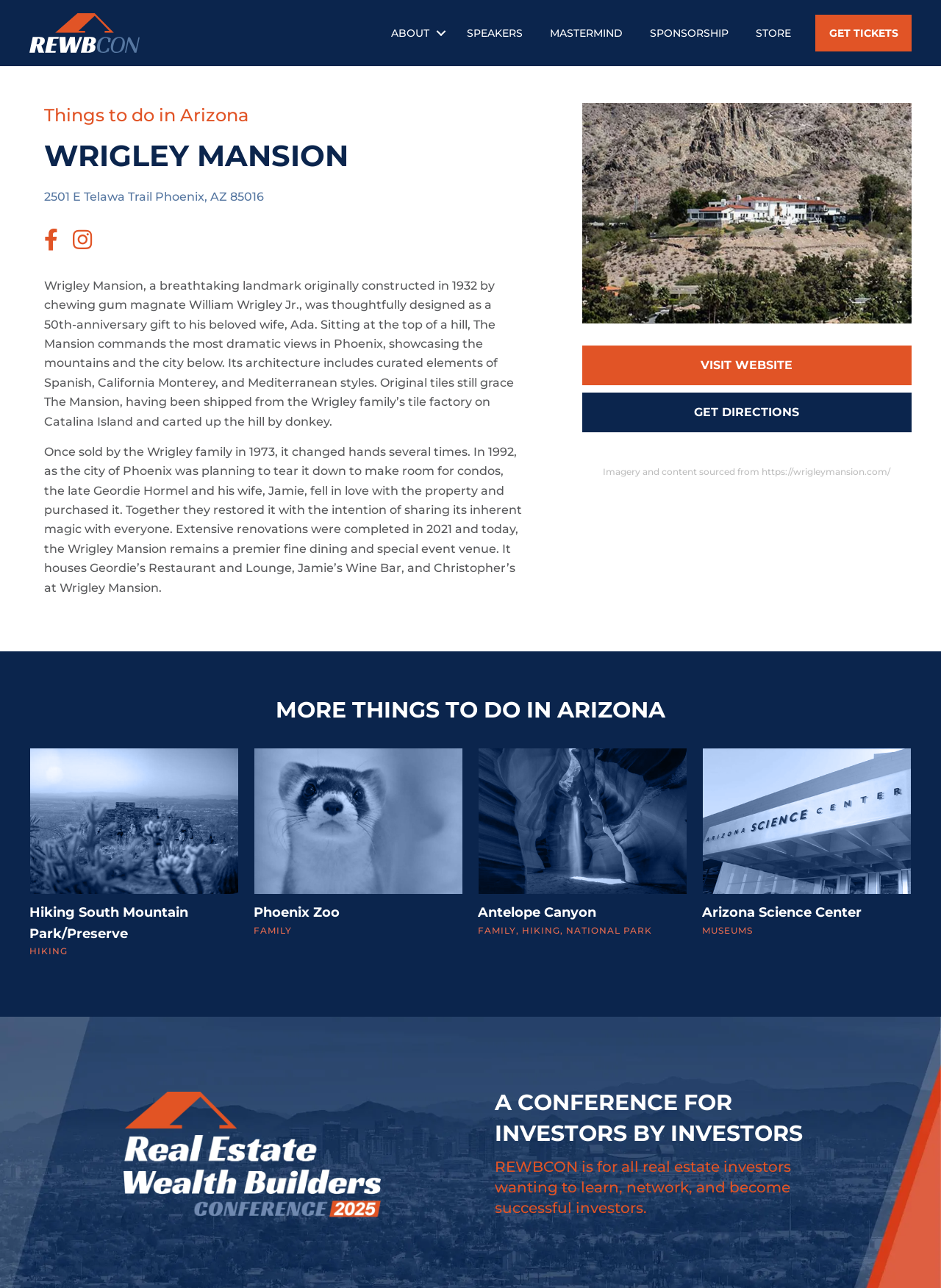Please identify the coordinates of the bounding box for the clickable region that will accomplish this instruction: "Get tickets".

[0.867, 0.011, 0.969, 0.04]